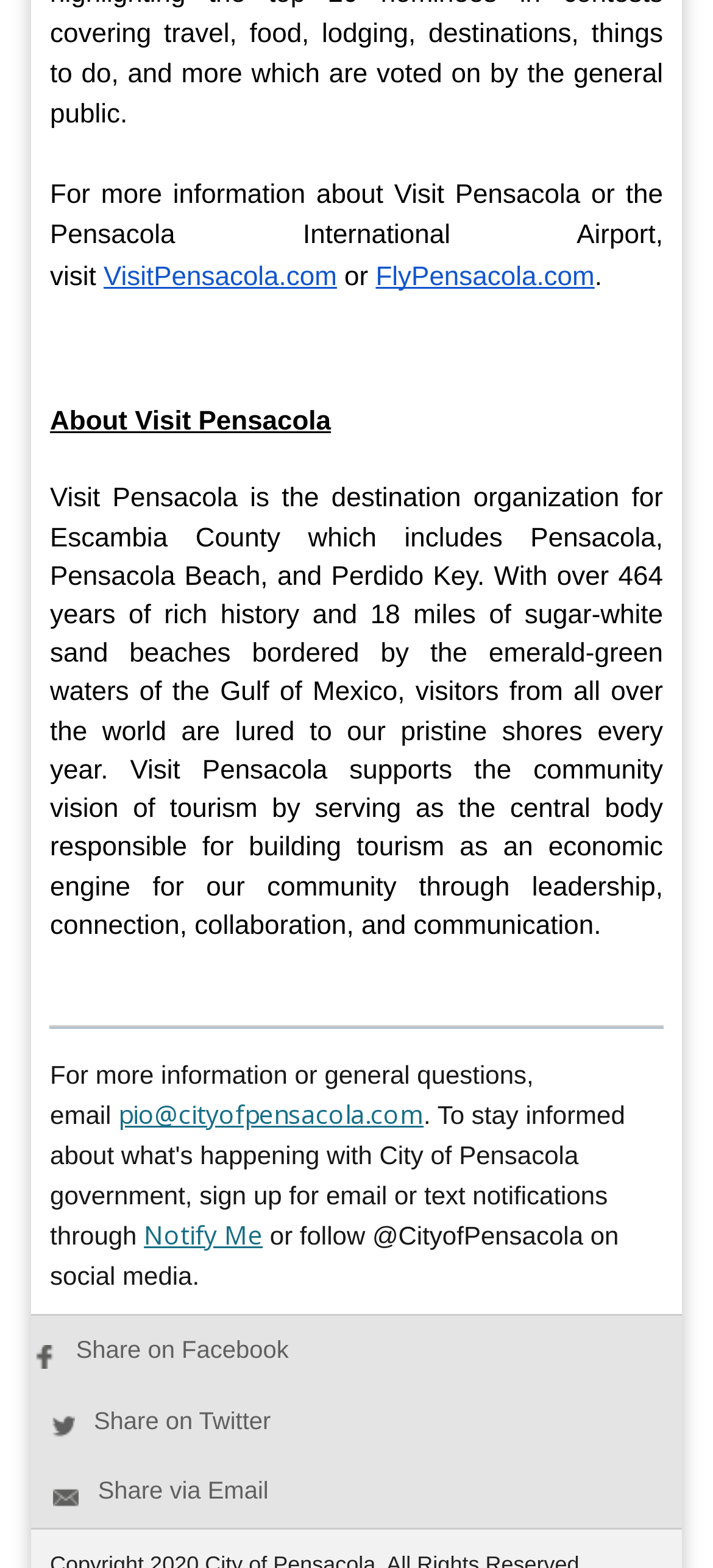Please determine the bounding box coordinates of the clickable area required to carry out the following instruction: "Visit FlyPensacola.com". The coordinates must be four float numbers between 0 and 1, represented as [left, top, right, bottom].

[0.527, 0.164, 0.834, 0.186]